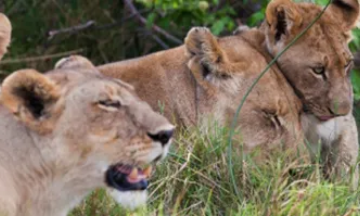Explain the image thoroughly, mentioning every notable detail.

In this captivating image, two lions are depicted in a natural setting, surrounded by lush greenery. The focus is primarily on the lioness in the foreground, whose expressive face suggests a range of emotions, possibly alertness or curiosity. Behind her, another lioness rests, nuzzling closely, indicating a bond between the two. The rich textures of their fur contrast with the vibrant greenery, emphasizing the wild beauty of their habitat. This moment captures the intimate social dynamics of lions, highlighting their roles as both hunters and nurturers in the animal kingdom.